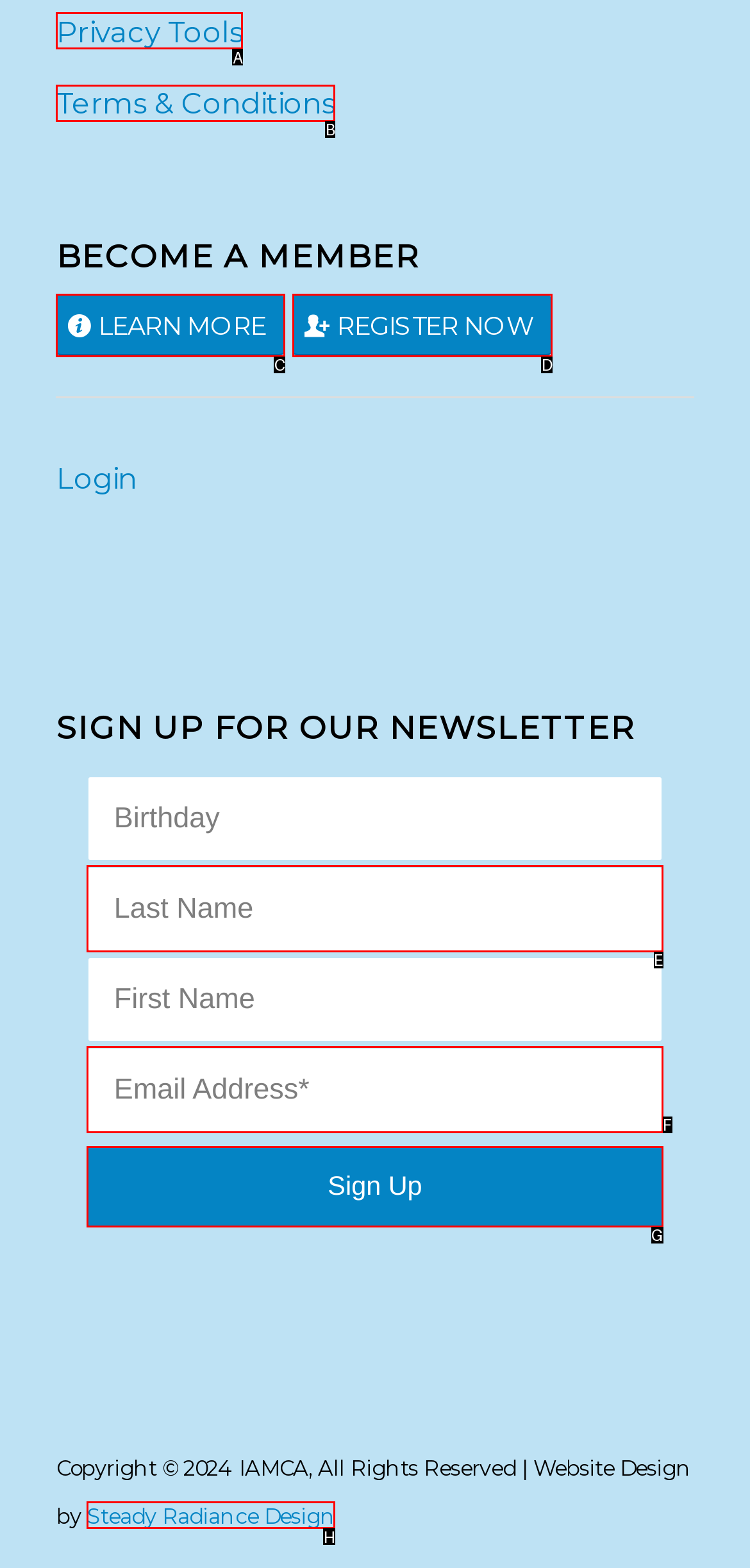Which lettered option matches the following description: Terms & Conditions
Provide the letter of the matching option directly.

B